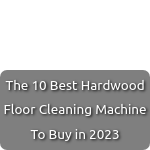Generate a detailed caption for the image.

This image presents the title "The 10 Best Hardwood Floor Cleaning Machines To Buy in 2023," indicating a curated list aimed at helping readers find the most effective cleaning tools specifically designed for maintaining hardwood floors. The title suggests a focus on quality and efficiency in cleaning machines, providing potential buyers with valuable insights into their options for keeping their hardwood flooring in optimal condition. This resource aims to guide users in making informed decisions, ensuring longevity and appearance of their floors.